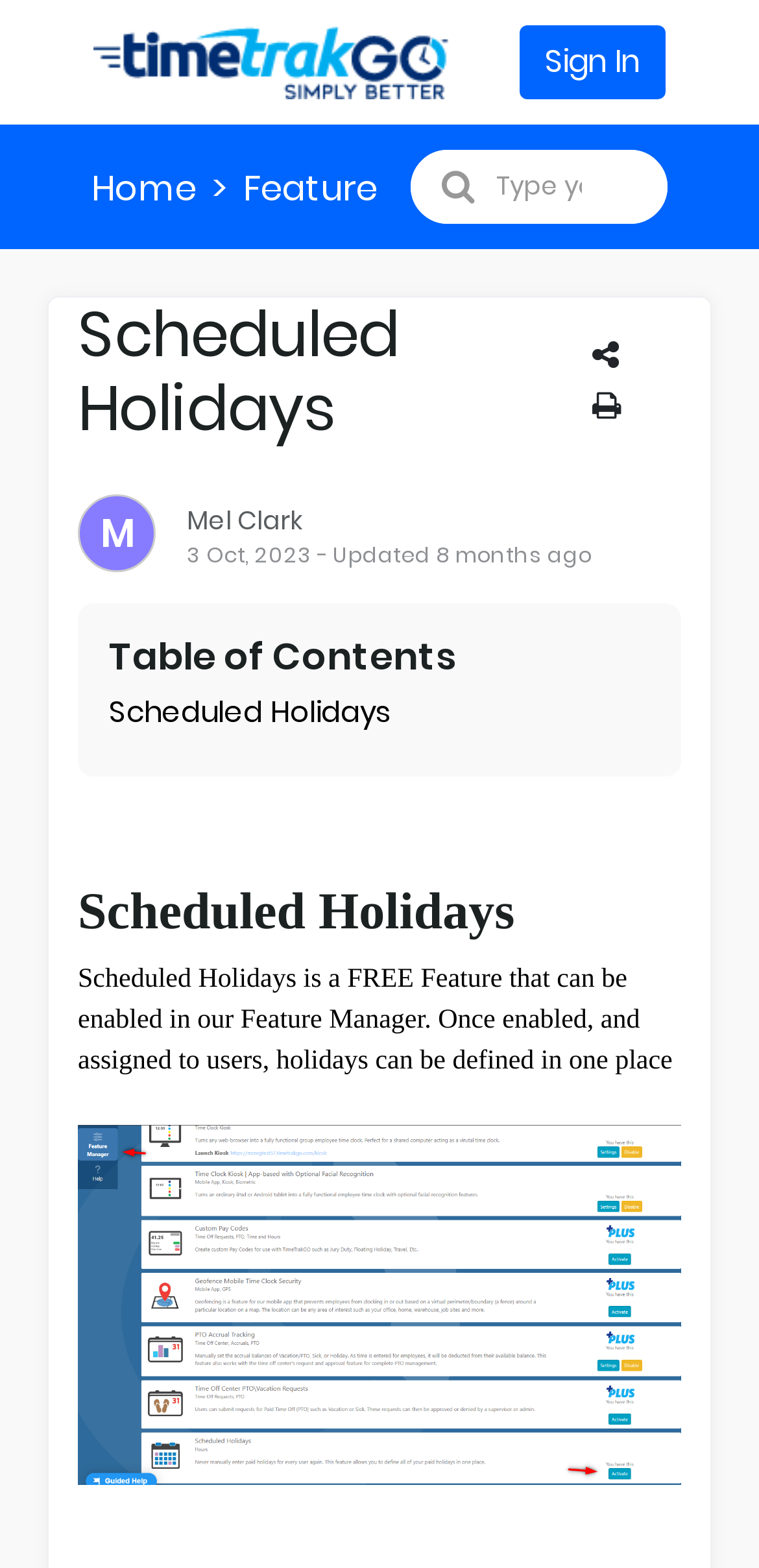Given the element description, predict the bounding box coordinates in the format (top-left x, top-left y, bottom-right x, bottom-right y). Make sure all values are between 0 and 1. Here is the element description: Home

[0.121, 0.102, 0.259, 0.136]